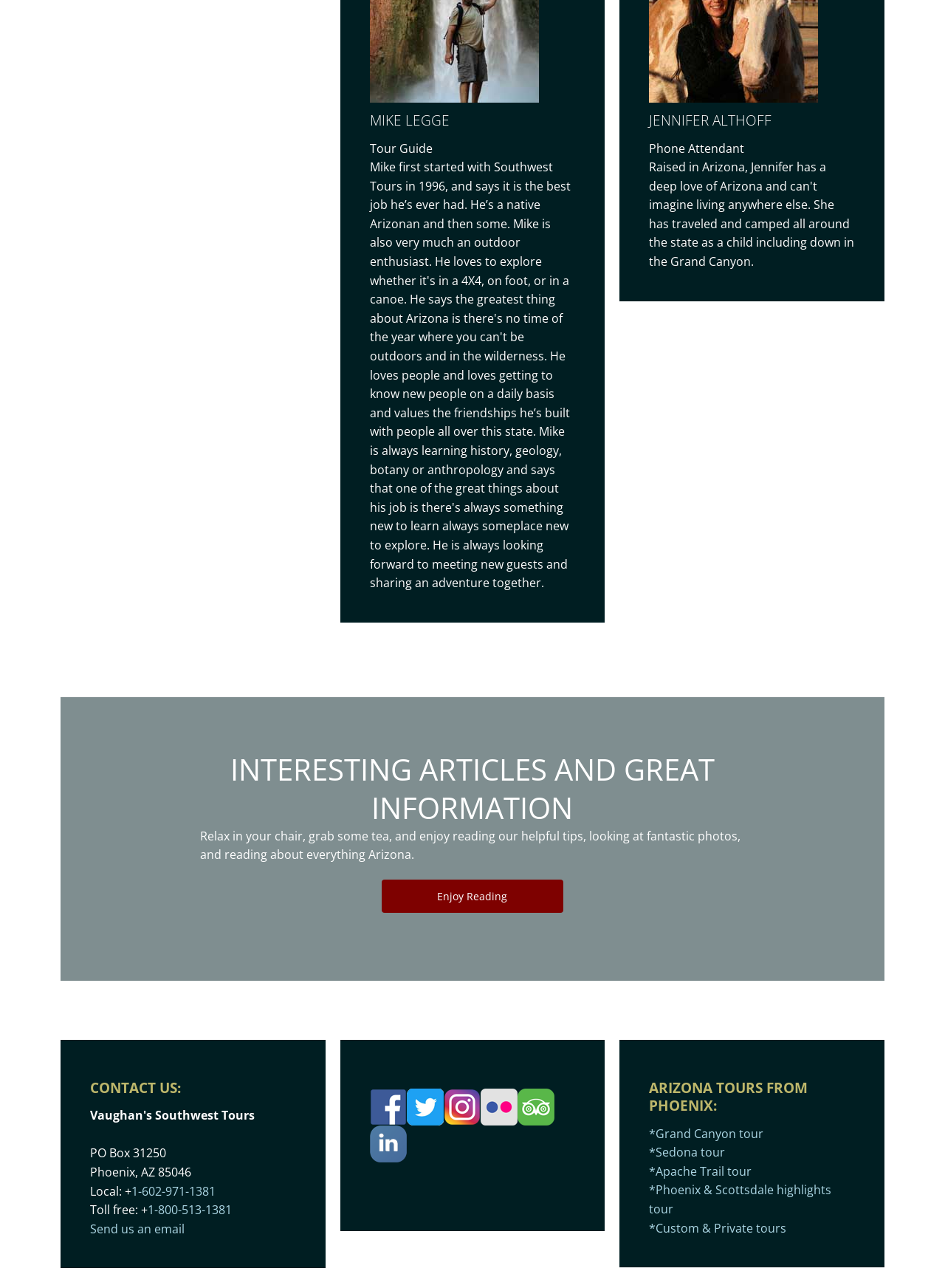Find the bounding box coordinates of the element to click in order to complete this instruction: "Click on 'Enjoy Reading'". The bounding box coordinates must be four float numbers between 0 and 1, denoted as [left, top, right, bottom].

[0.404, 0.683, 0.596, 0.709]